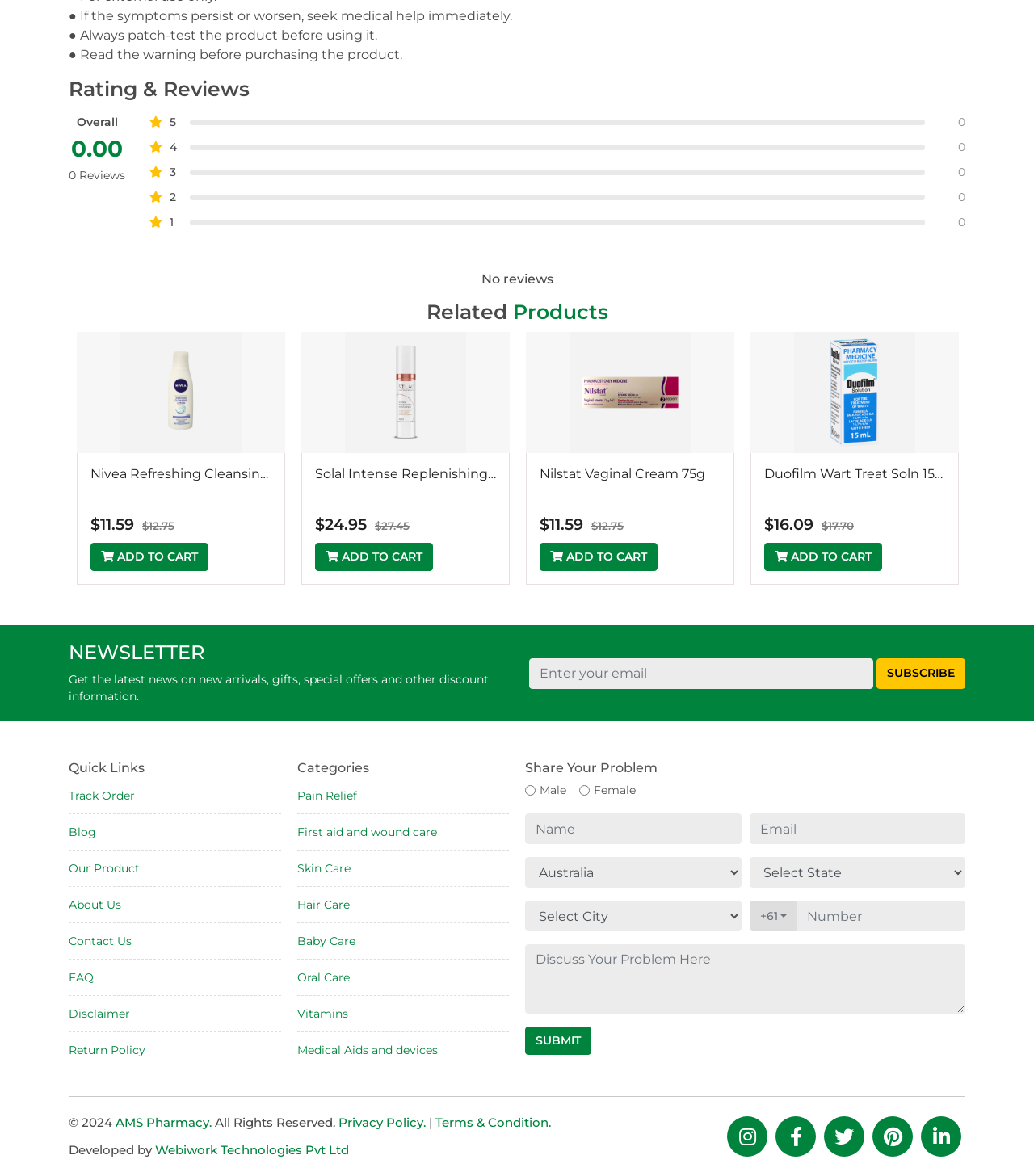Please find and report the bounding box coordinates of the element to click in order to perform the following action: "Click the ADD TO CART button for Nivea Refreshing Cleansing Lotion 200ml". The coordinates should be expressed as four float numbers between 0 and 1, in the format [left, top, right, bottom].

[0.088, 0.462, 0.202, 0.486]